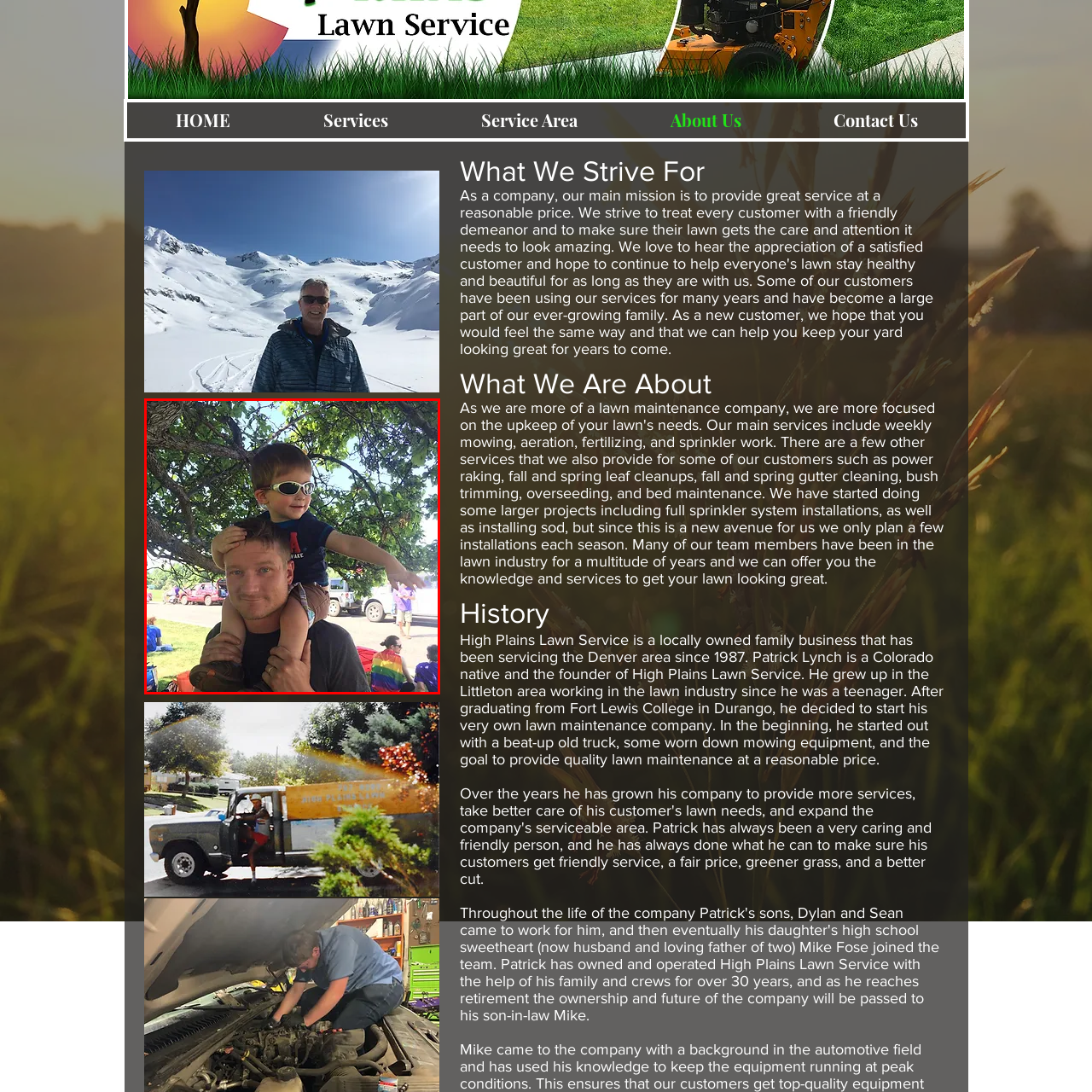Create a thorough and descriptive caption for the photo marked by the red boundary.

In this heartwarming scene, a smiling young boy wearing sunglasses is perched on the shoulders of a man, likely his father. The boy is playfully pointing to something off-camera, exuding a sense of joy and curiosity. The man, with short hair and a relaxed demeanor, supports the boy with one hand while holding onto his shoulder with the other, showcasing a bond of trust and affection. The setting appears to be outdoors, under the dappled shade of a tree, with a lively background that includes people and vehicles, hinting at a festive atmosphere likely filled with family gatherings or community events. This image captures a moment of happiness and connection between generations, emphasizing the joys of outdoor activities and playful adventures.